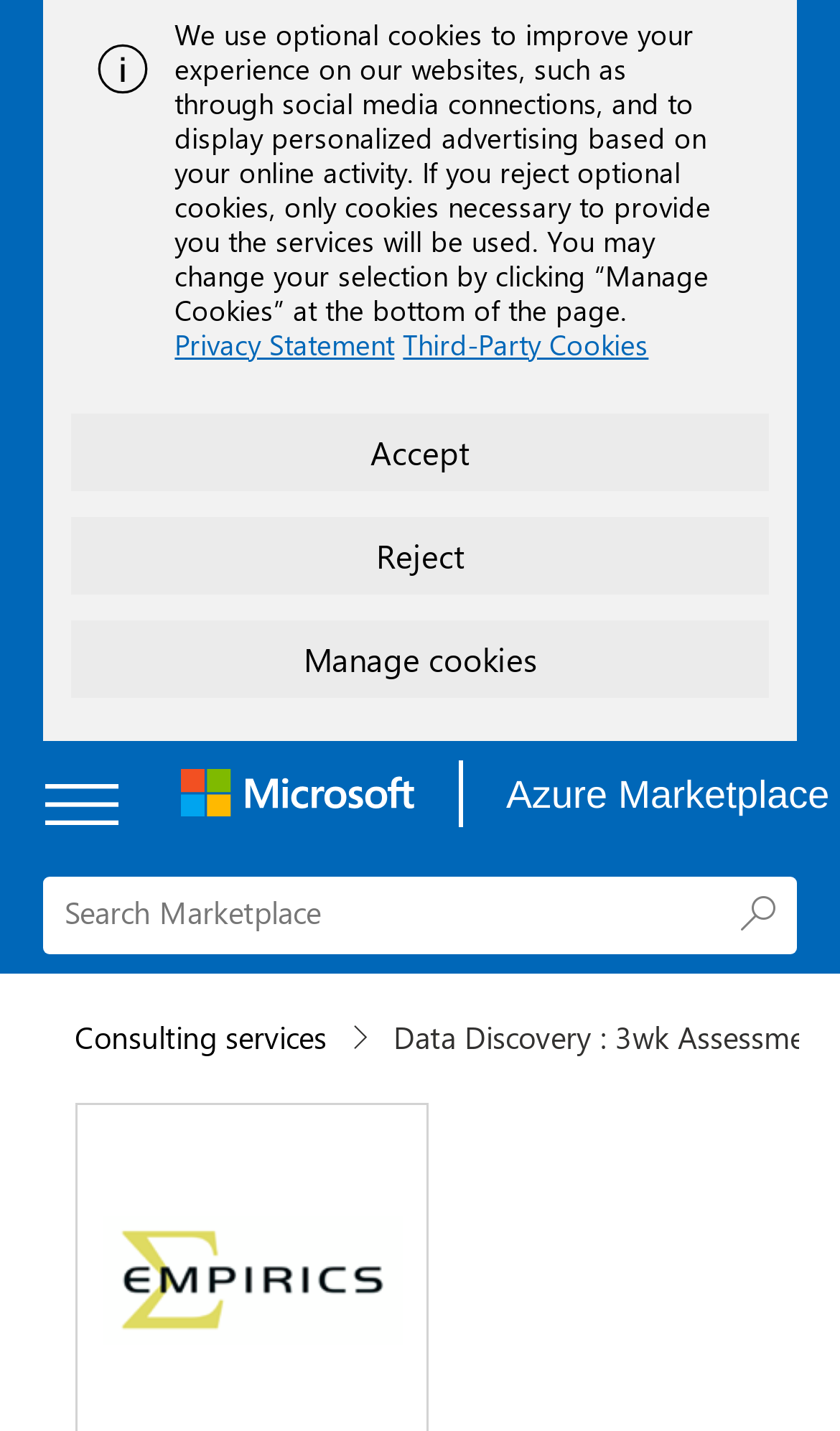Locate the bounding box coordinates of the area that needs to be clicked to fulfill the following instruction: "Go to Microsoft". The coordinates should be in the format of four float numbers between 0 and 1, namely [left, top, right, bottom].

[0.19, 0.524, 0.521, 0.584]